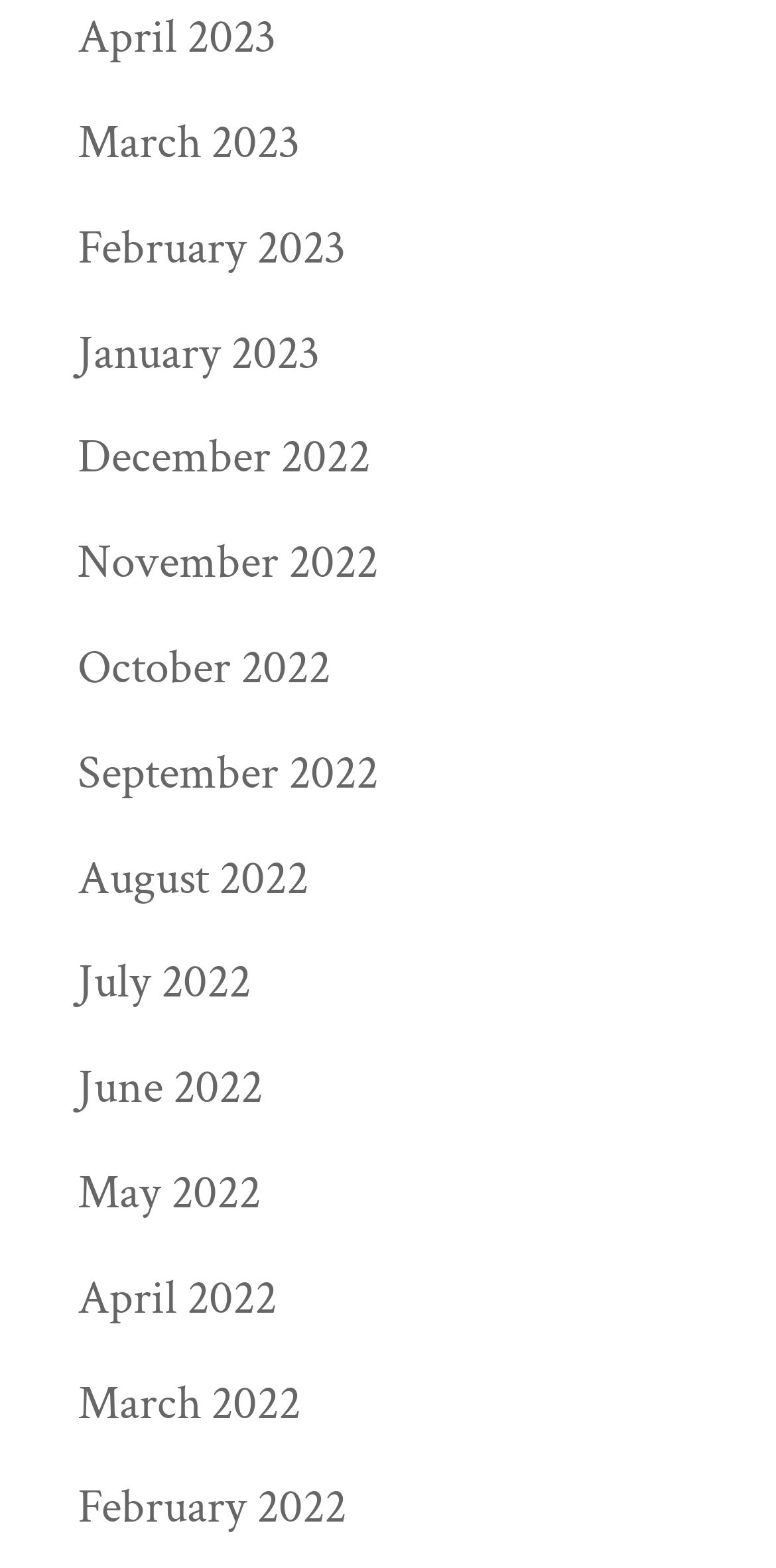Utilize the details in the image to thoroughly answer the following question: What is the month that is exactly in the middle of the list?

I counted the total number of links, which is 16, and divided it by 2 to find the middle link. The 8th link from the top is 'July 2022', which is exactly in the middle of the list.